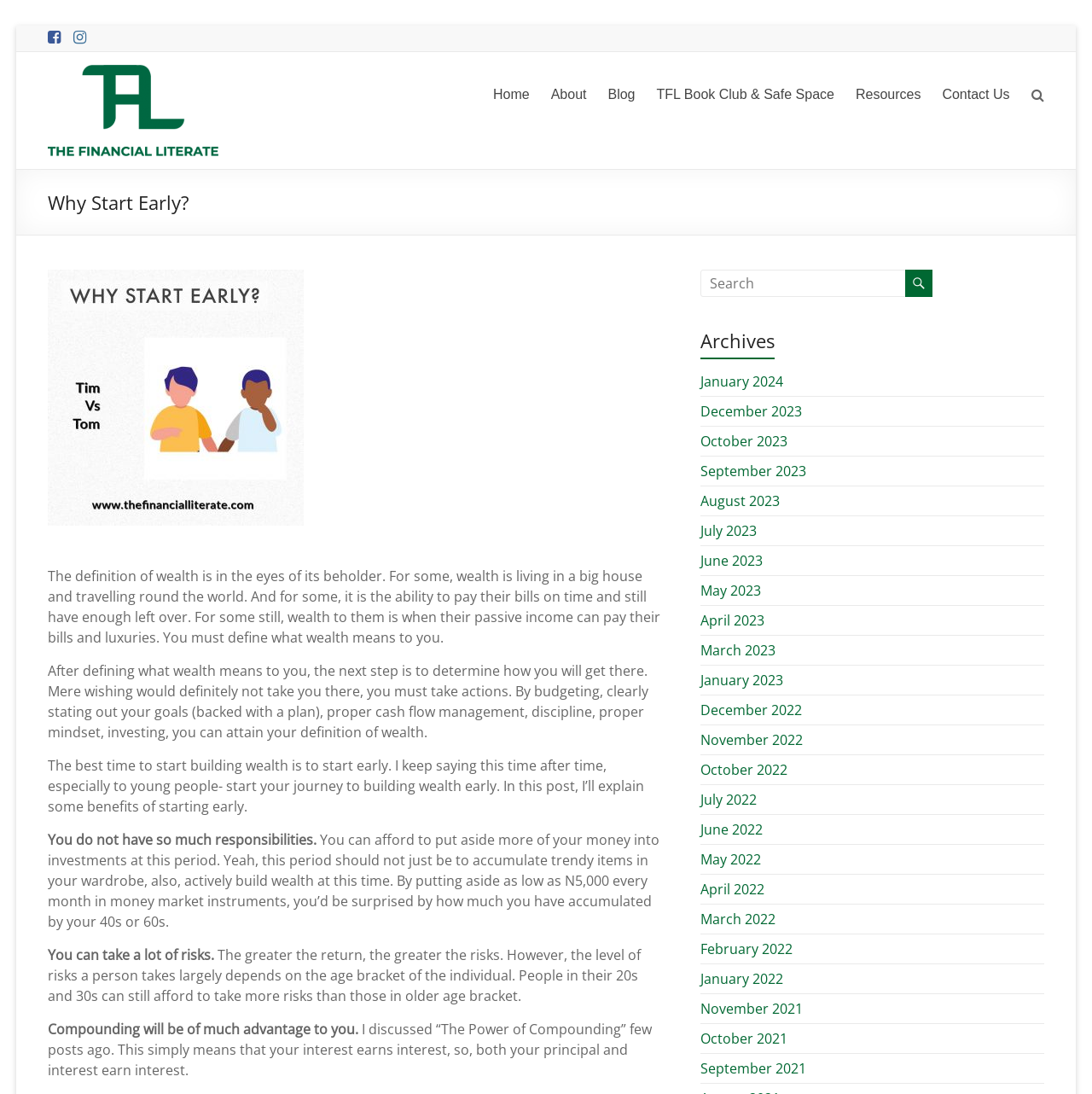Identify the bounding box coordinates of the section to be clicked to complete the task described by the following instruction: "Browse archives from October 2023". The coordinates should be four float numbers between 0 and 1, formatted as [left, top, right, bottom].

None